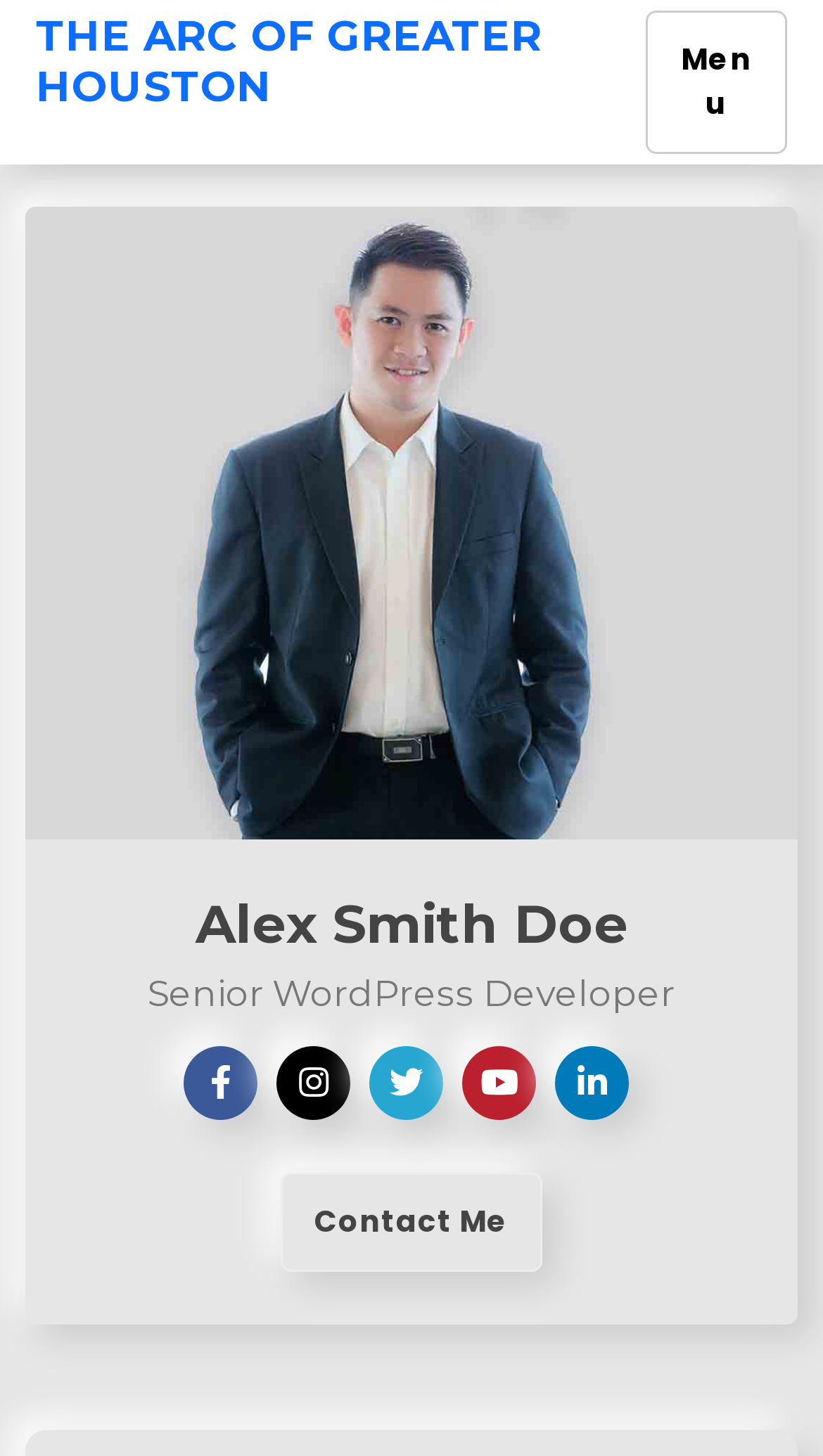What is the text of the link at the top left corner of the webpage?
Please provide a single word or phrase as your answer based on the image.

THE ARC OF GREATER HOUSTON